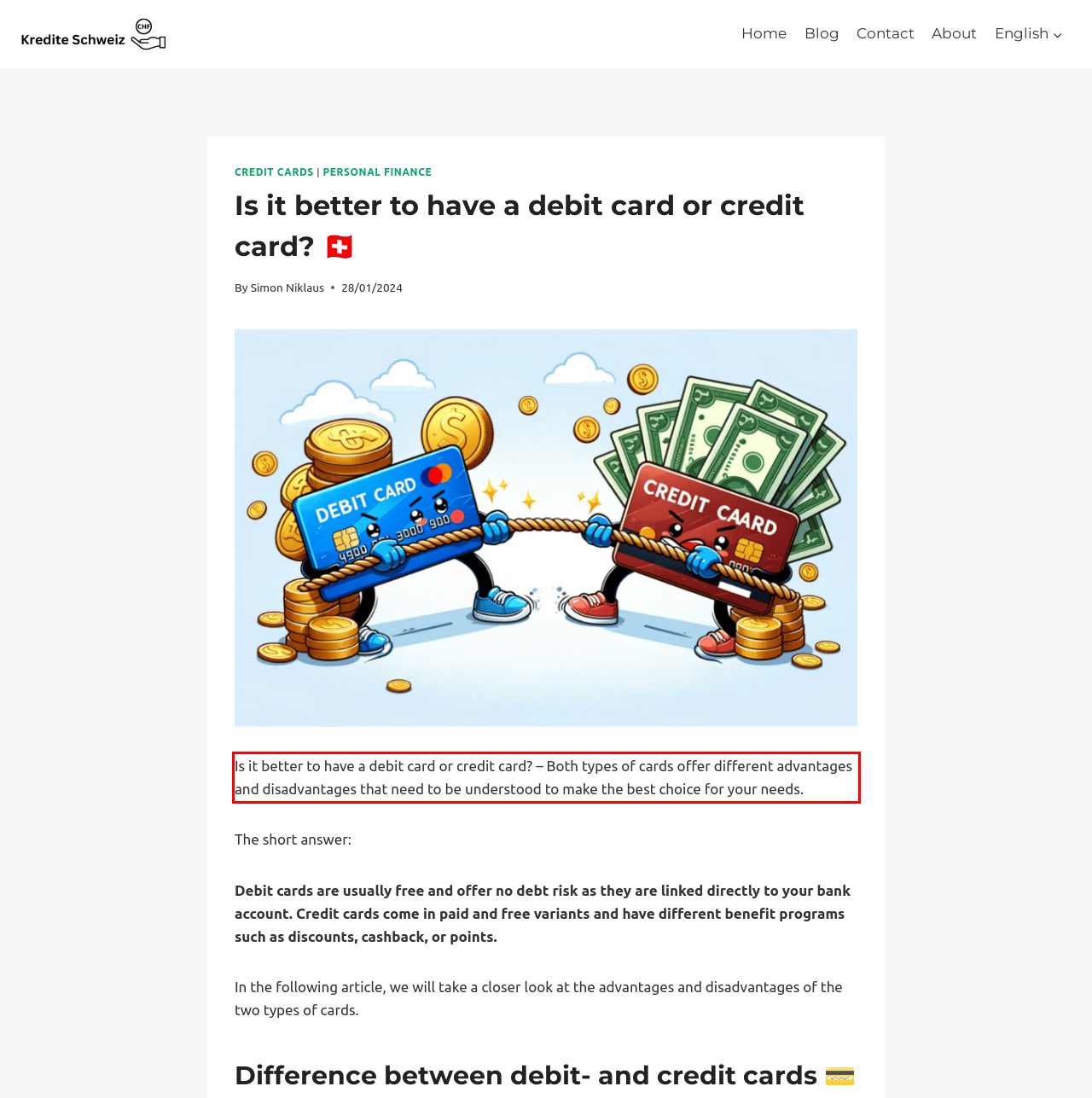Using the provided webpage screenshot, recognize the text content in the area marked by the red bounding box.

Is it better to have a debit card or credit card? – Both types of cards offer different advantages and disadvantages that need to be understood to make the best choice for your needs.